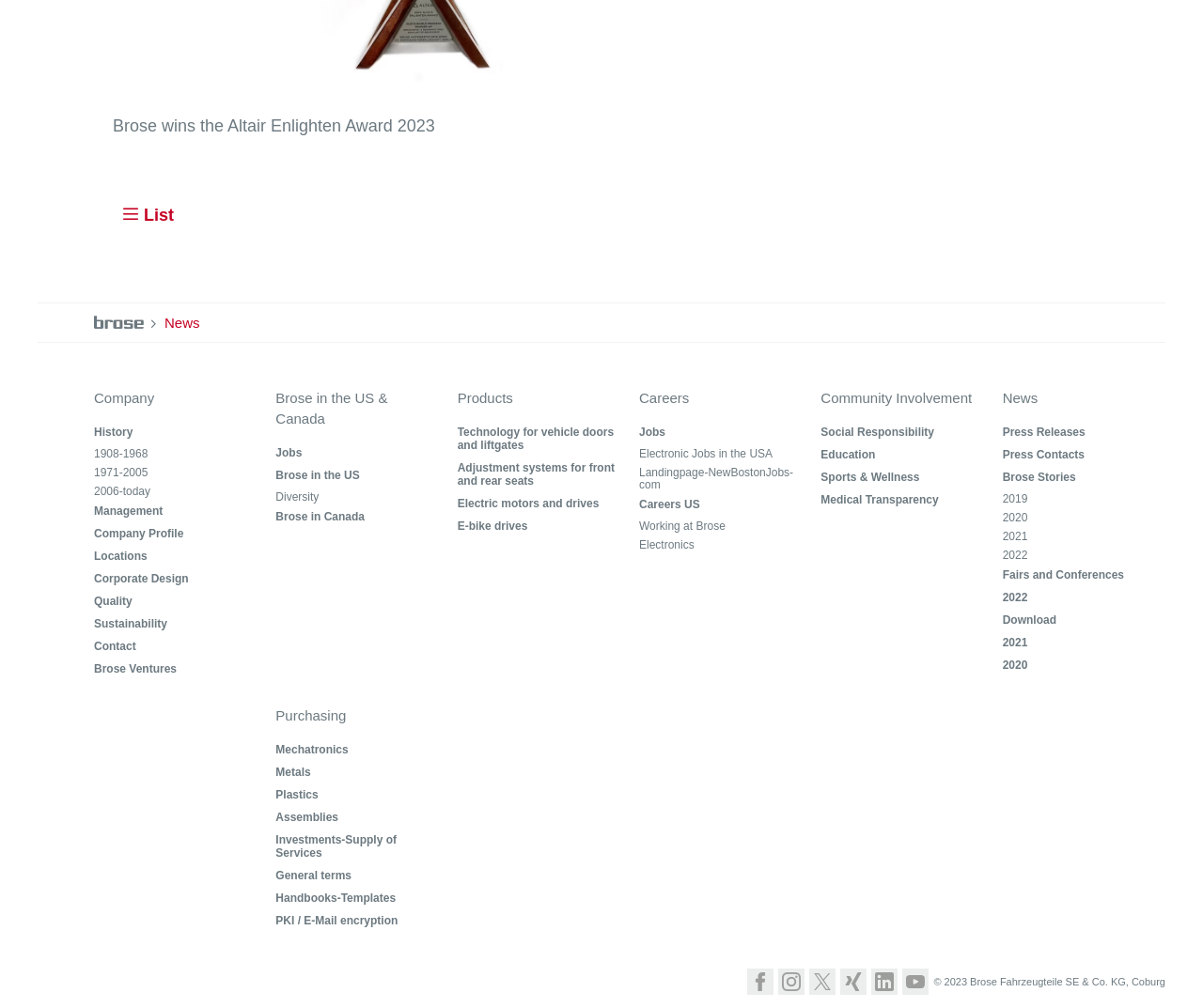Indicate the bounding box coordinates of the element that must be clicked to execute the instruction: "Learn about 'Electric motors and drives'". The coordinates should be given as four float numbers between 0 and 1, i.e., [left, top, right, bottom].

[0.38, 0.493, 0.516, 0.506]